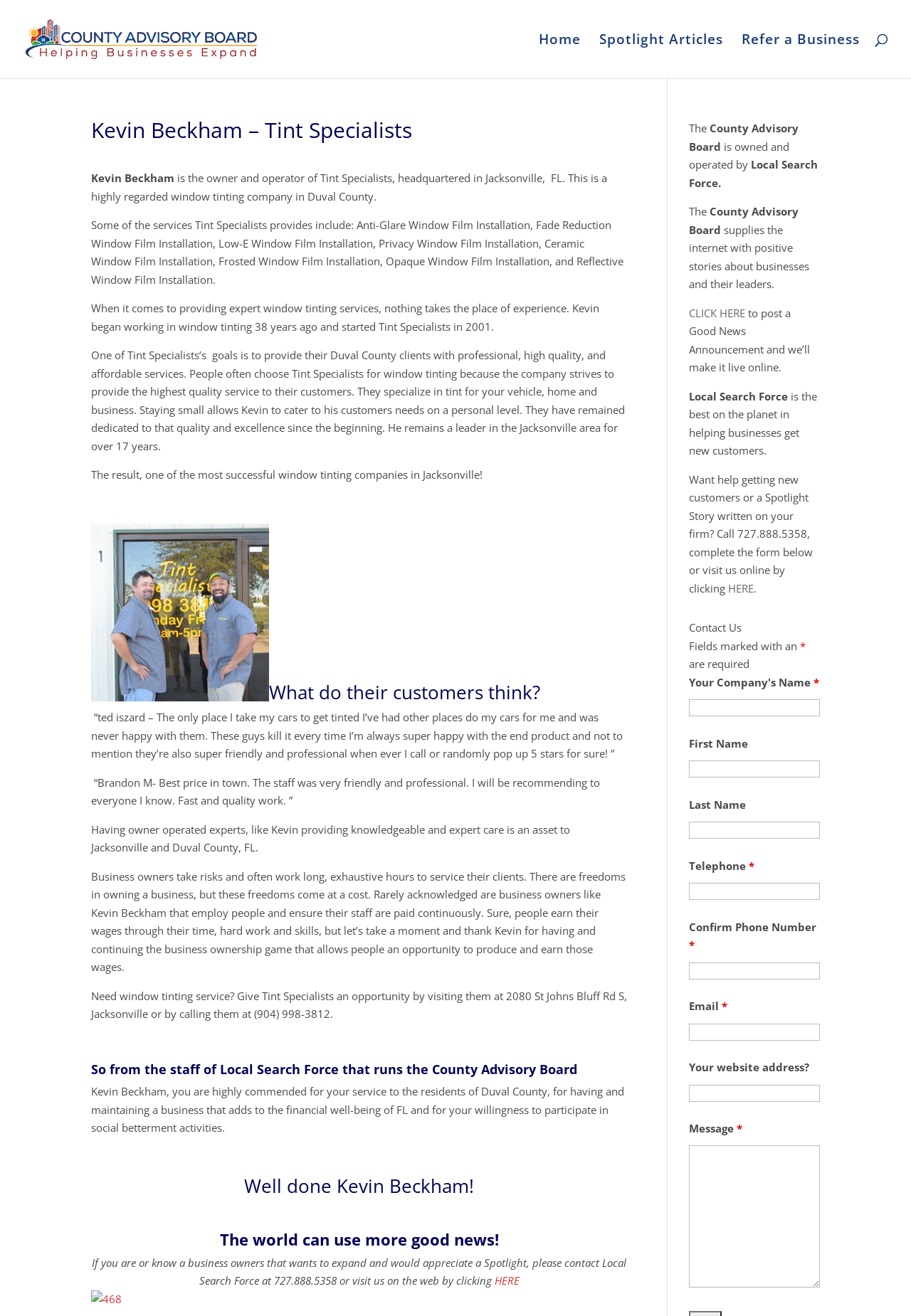What is the phone number of Tint Specialists?
Please describe in detail the information shown in the image to answer the question.

The answer can be found in the StaticText element that provides the contact information of Tint Specialists, including the phone number (904) 998-3812.